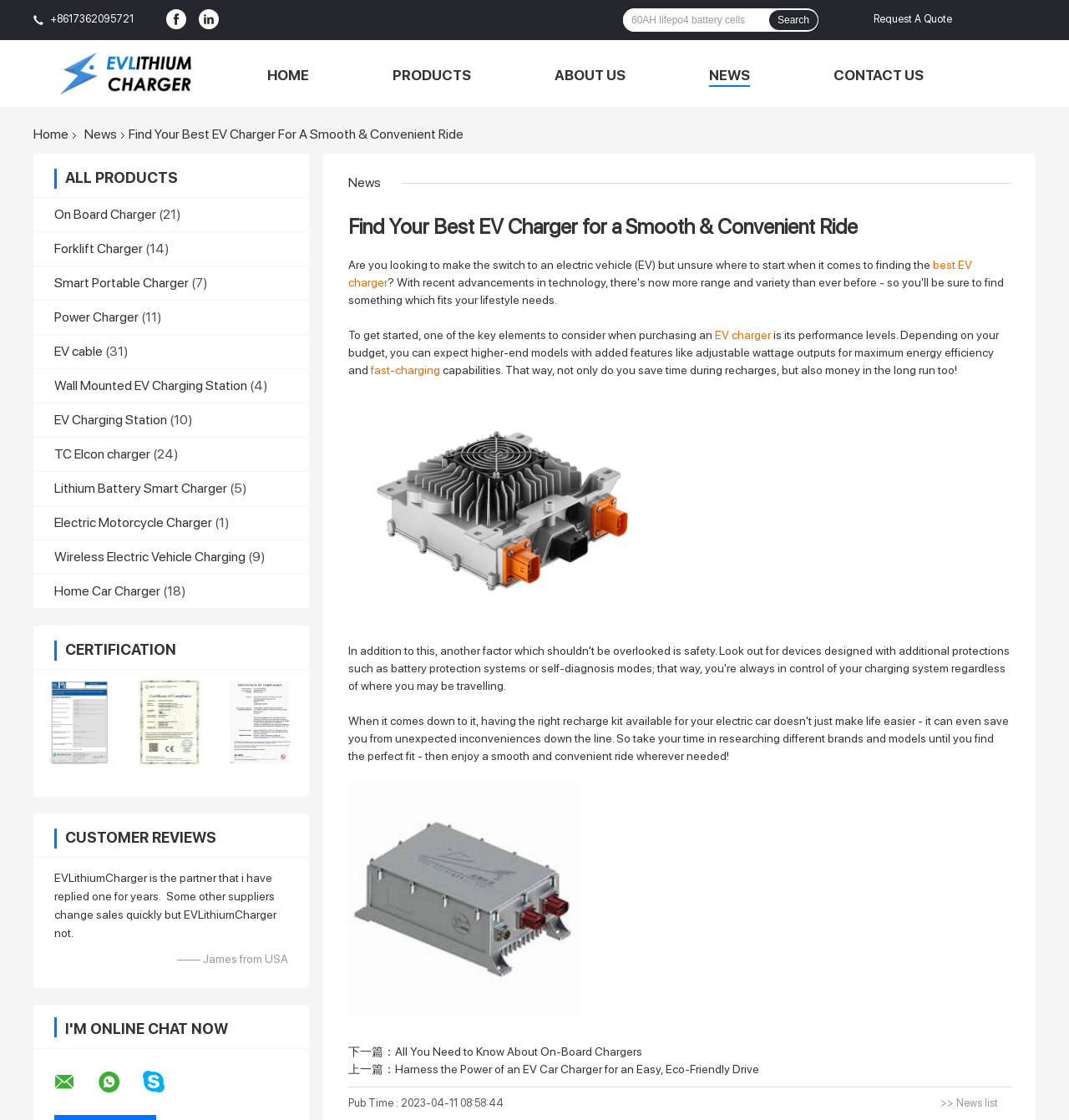Identify the bounding box coordinates of the region I need to click to complete this instruction: "Go to the home page".

[0.25, 0.06, 0.289, 0.075]